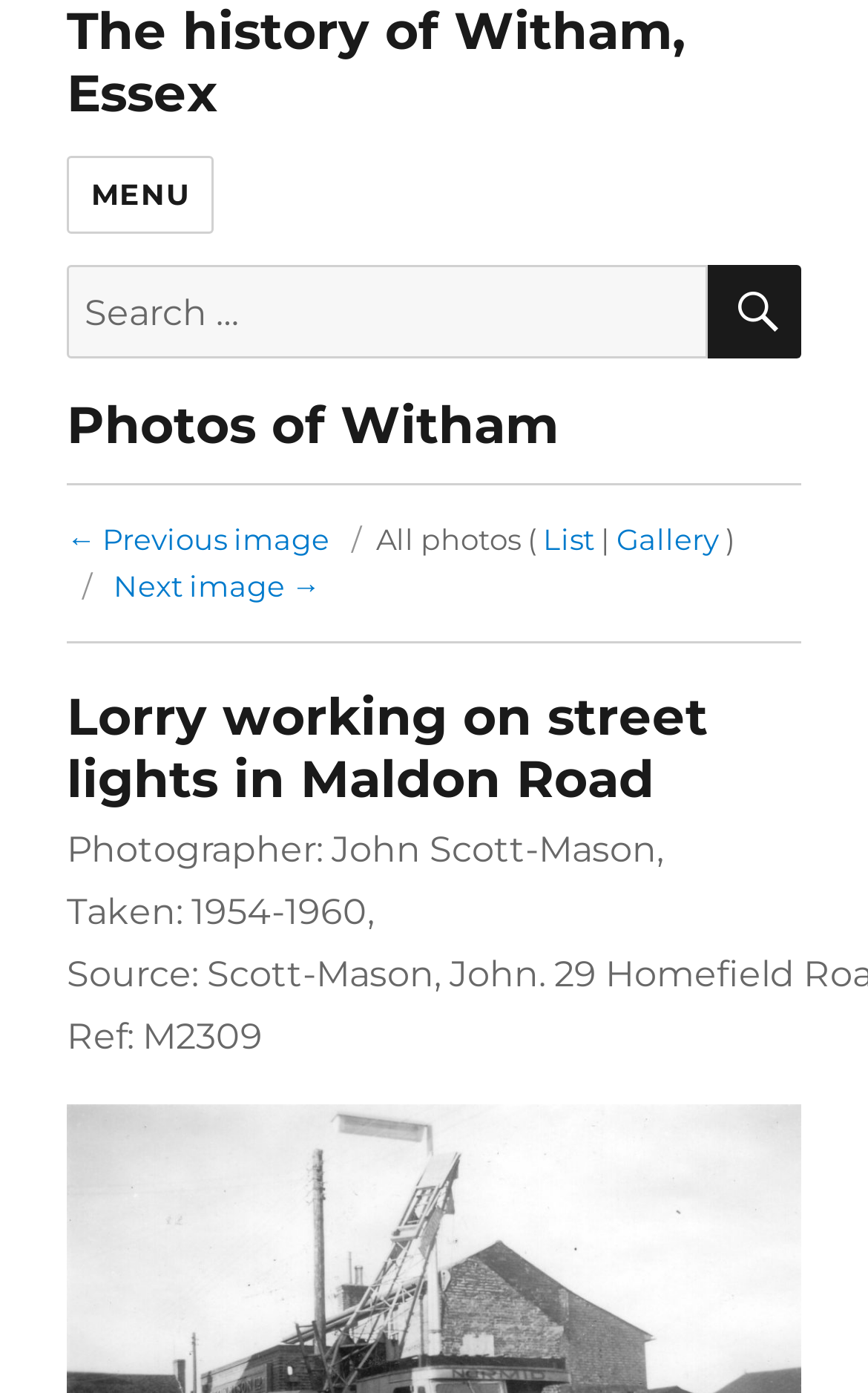Please determine the primary heading and provide its text.

Photos of Witham